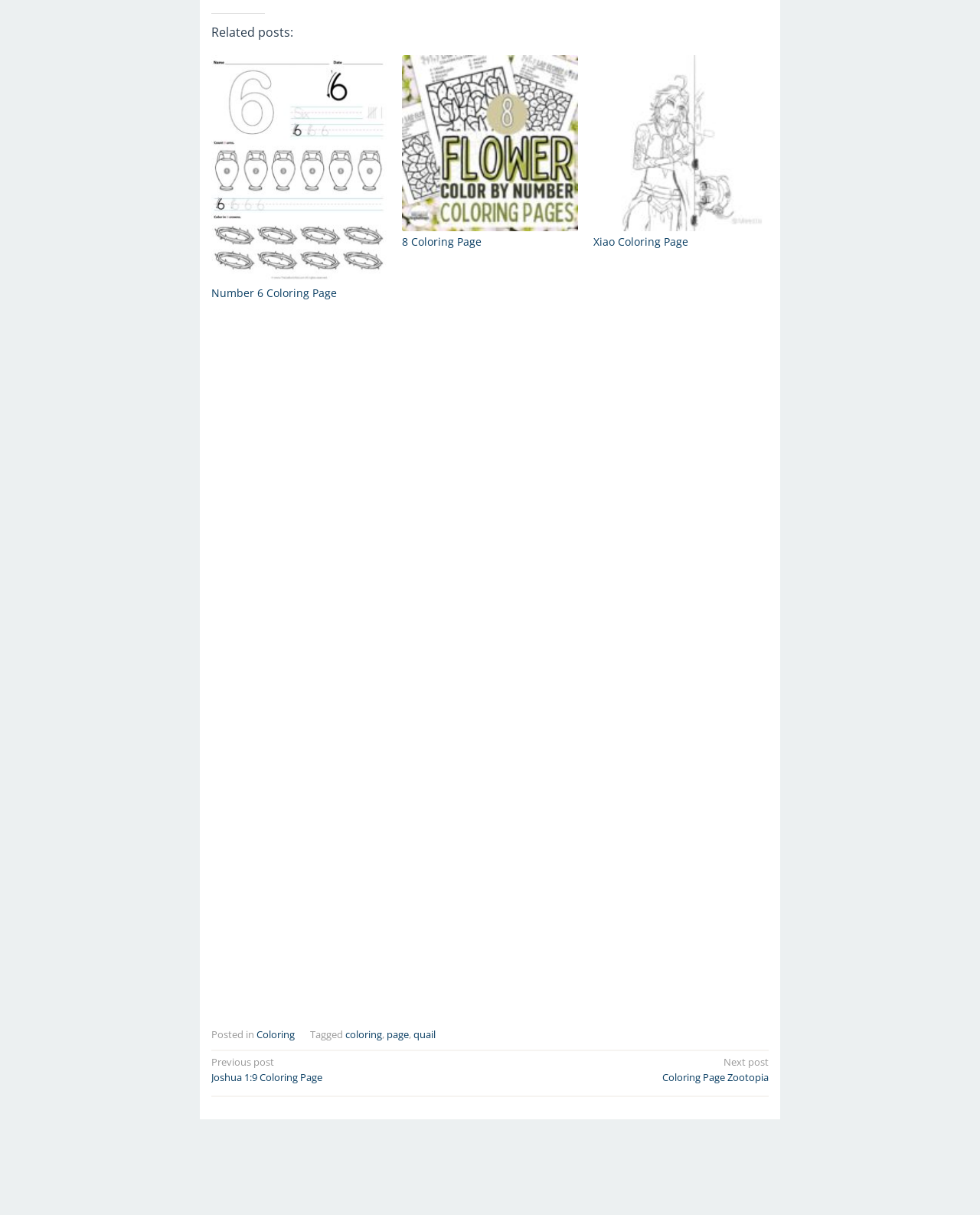Respond with a single word or short phrase to the following question: 
How many tags are there in the footer section?

4